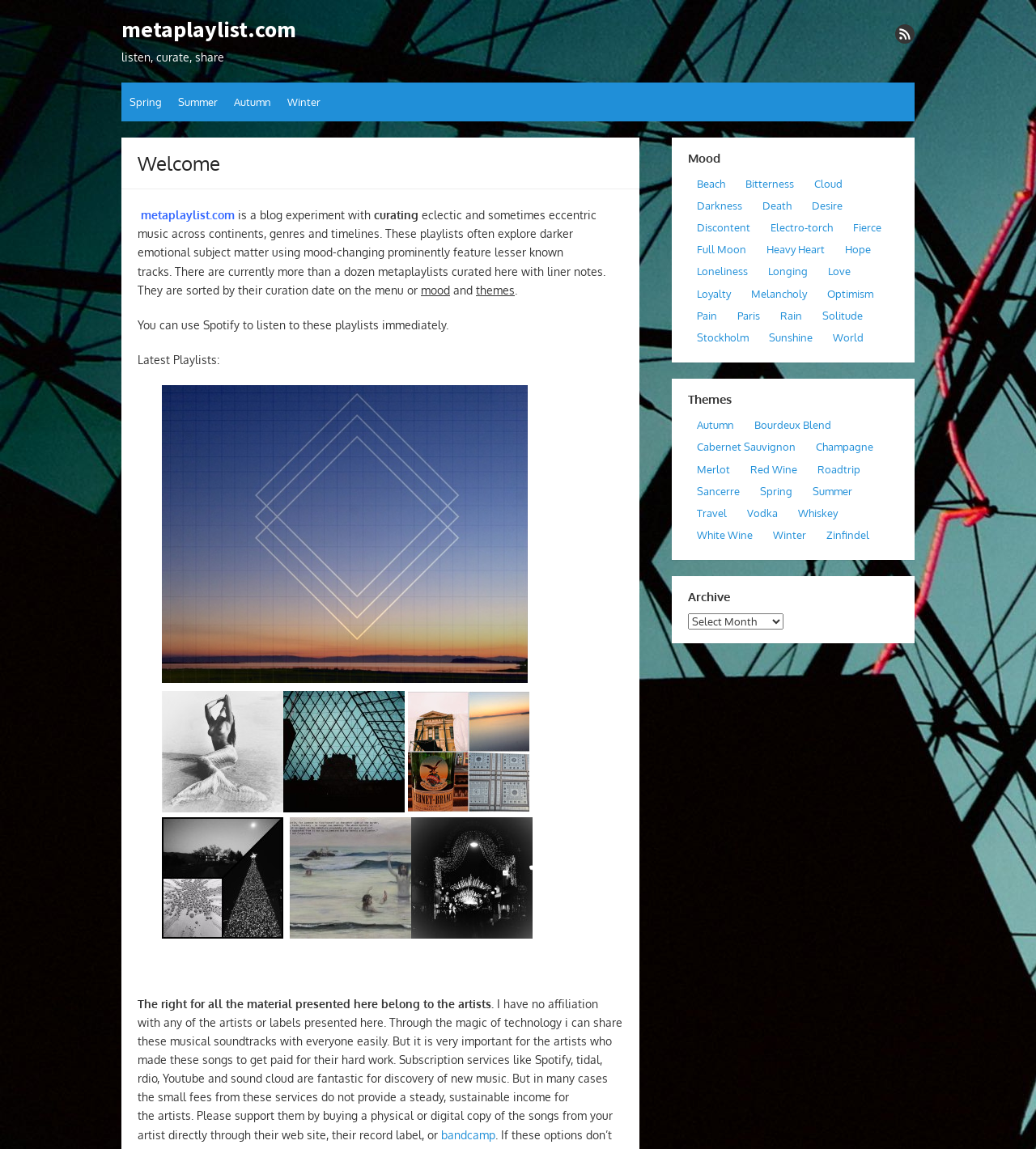Given the description White Wine, predict the bounding box coordinates of the UI element. Ensure the coordinates are in the format (top-left x, top-left y, bottom-right x, bottom-right y) and all values are between 0 and 1.

[0.664, 0.458, 0.735, 0.473]